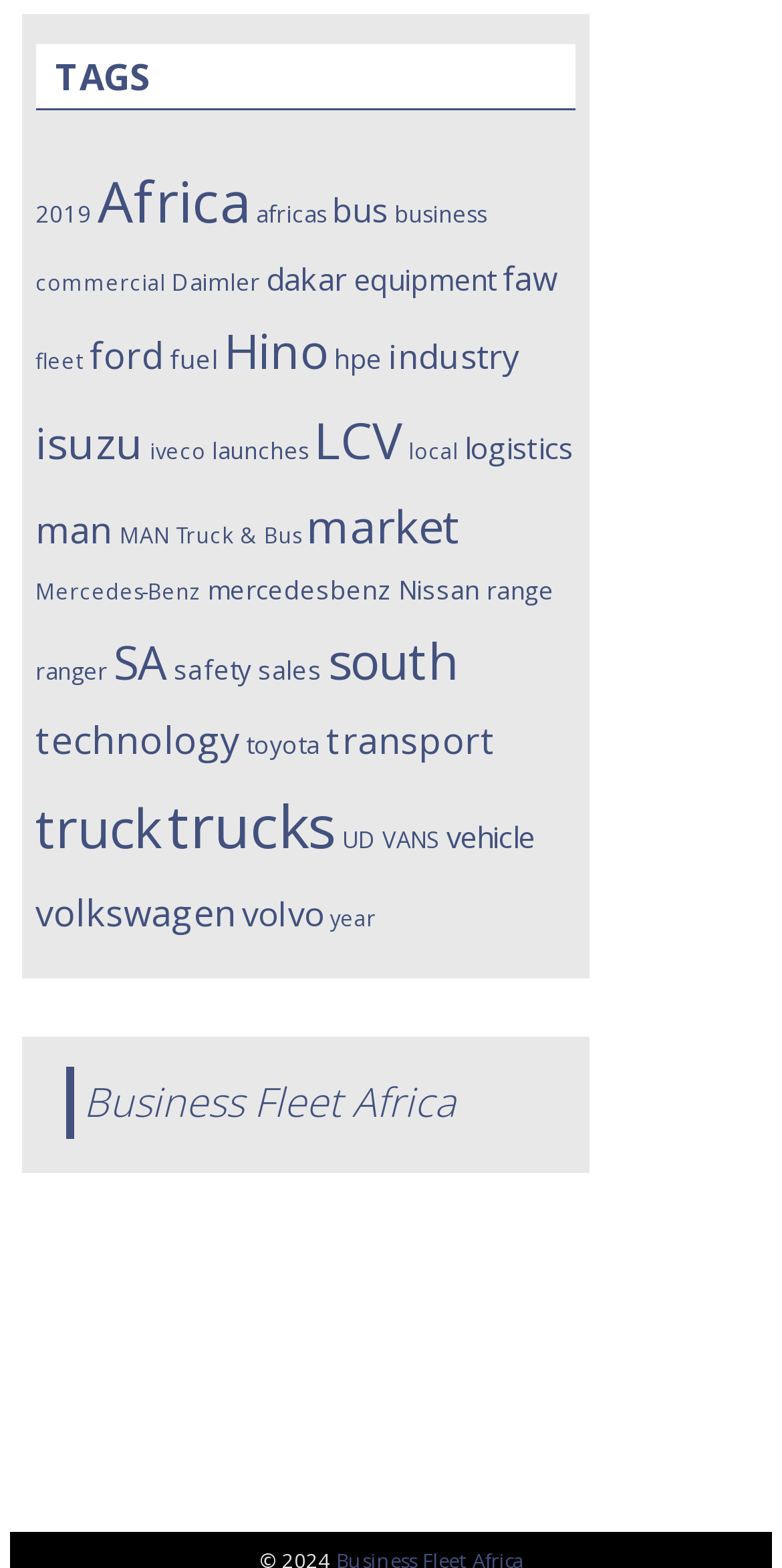Locate the bounding box coordinates of the UI element described by: "MAN Truck & Bus". The bounding box coordinates should consist of four float numbers between 0 and 1, i.e., [left, top, right, bottom].

[0.153, 0.332, 0.384, 0.35]